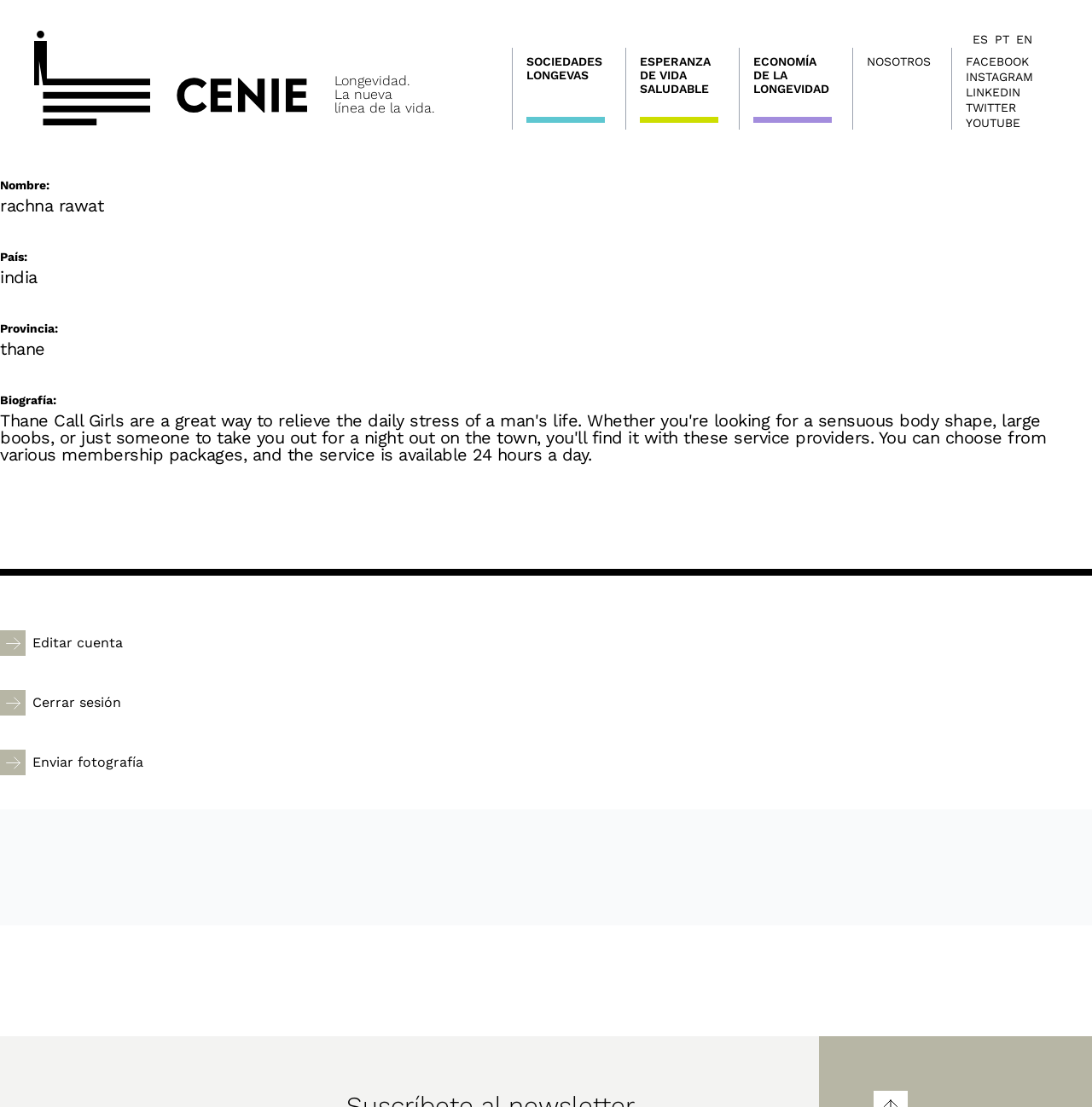Please determine the bounding box coordinates of the area that needs to be clicked to complete this task: 'Navigate to NOSOTROS'. The coordinates must be four float numbers between 0 and 1, formatted as [left, top, right, bottom].

[0.794, 0.049, 0.852, 0.062]